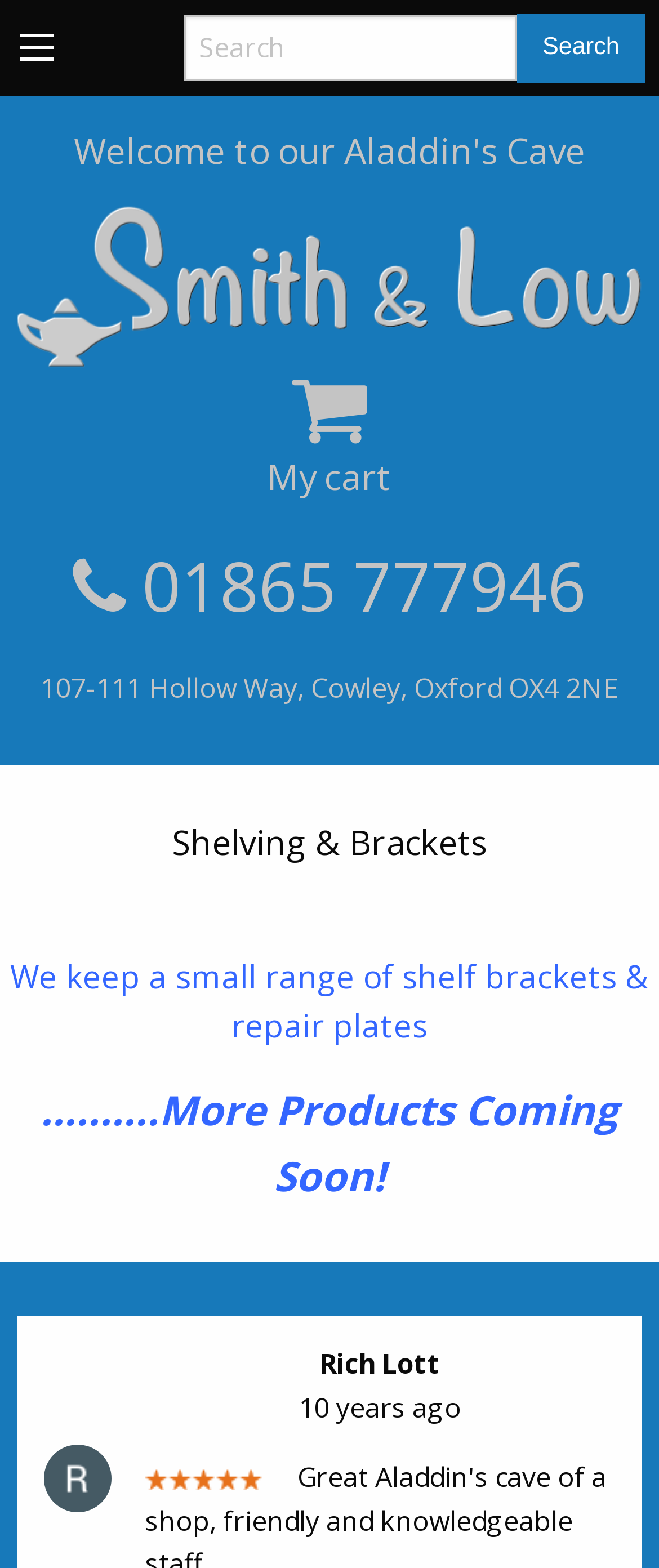What is the category of products on this page?
From the screenshot, supply a one-word or short-phrase answer.

Shelving & Brackets